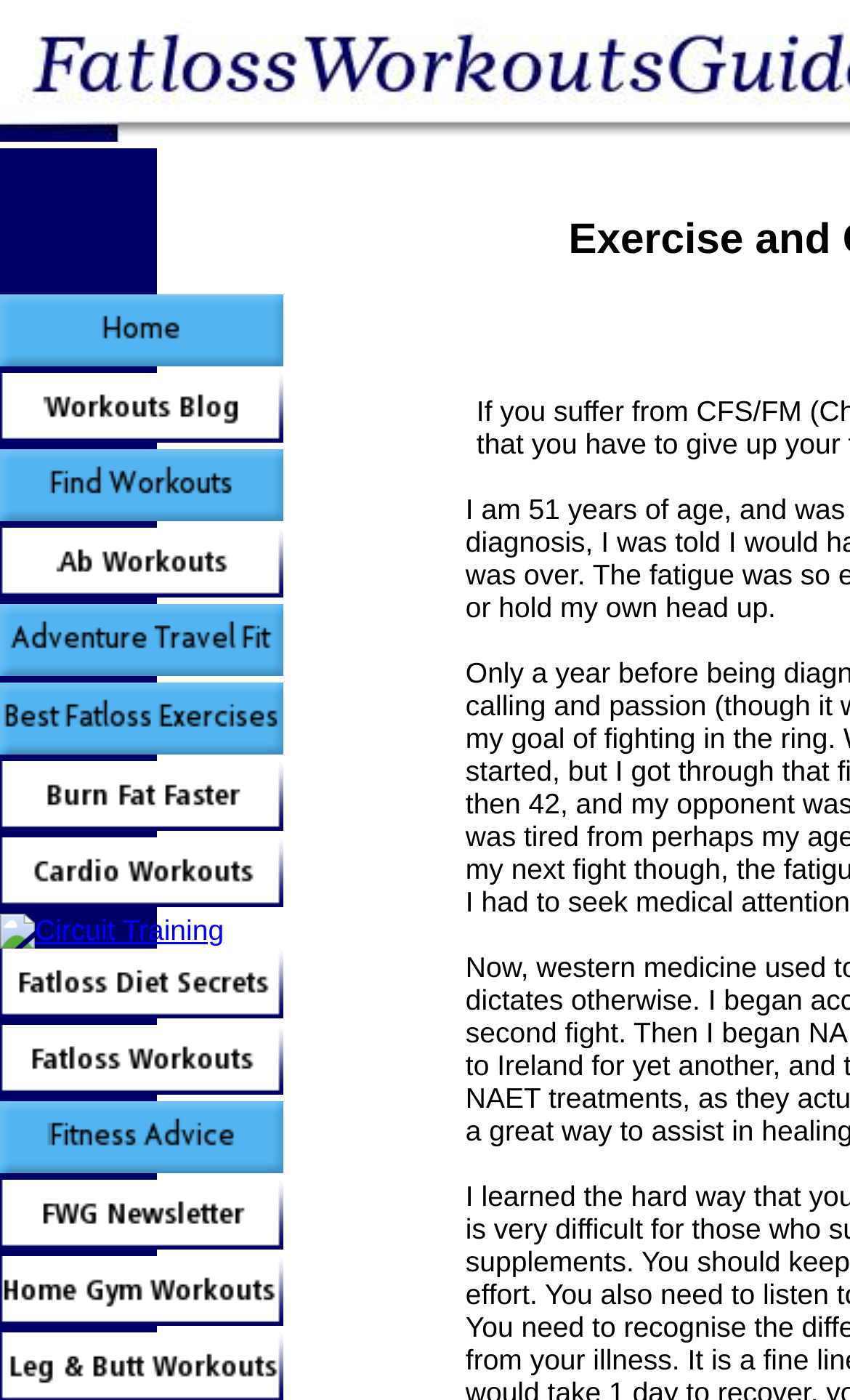Can you show the bounding box coordinates of the region to click on to complete the task described in the instruction: "get fitness advice"?

[0.0, 0.819, 0.333, 0.843]